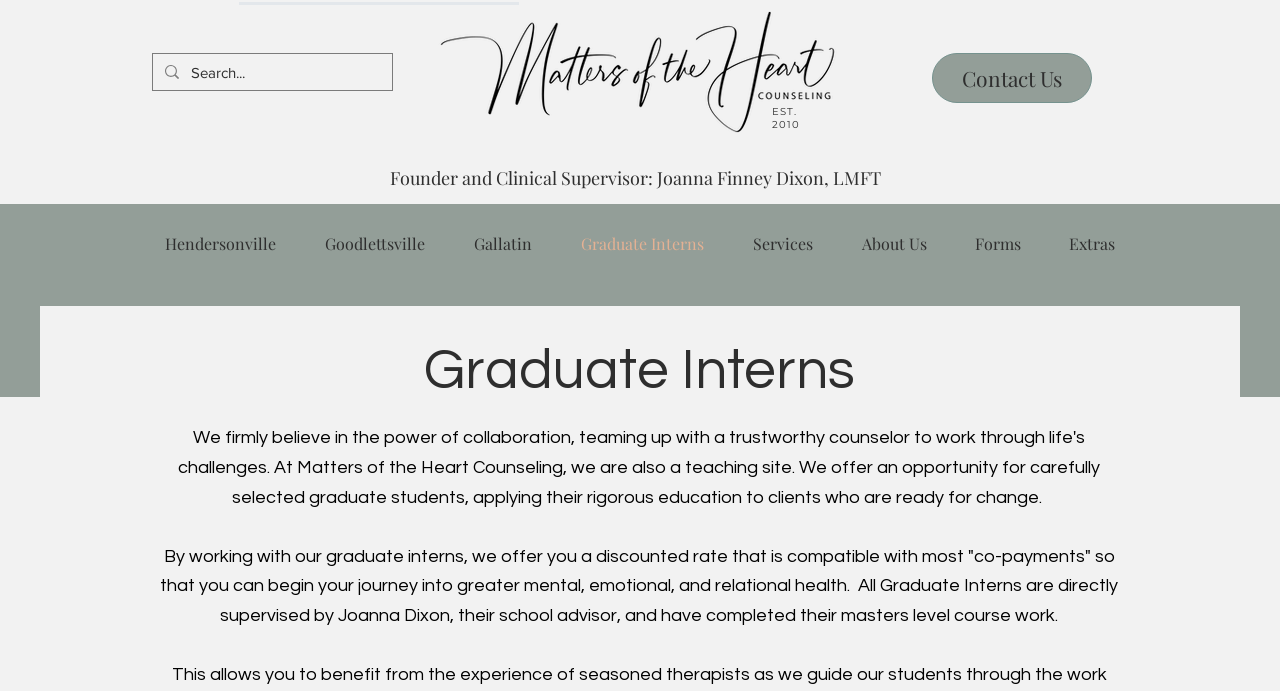Utilize the details in the image to thoroughly answer the following question: What is the name of the organization?

I found the answer by looking at the link element that says 'Matters-of-the-Heart-black-high-res_edit' and the heading element that says 'EST. 2010', which suggests that the organization is 'Matters of the Heart'.